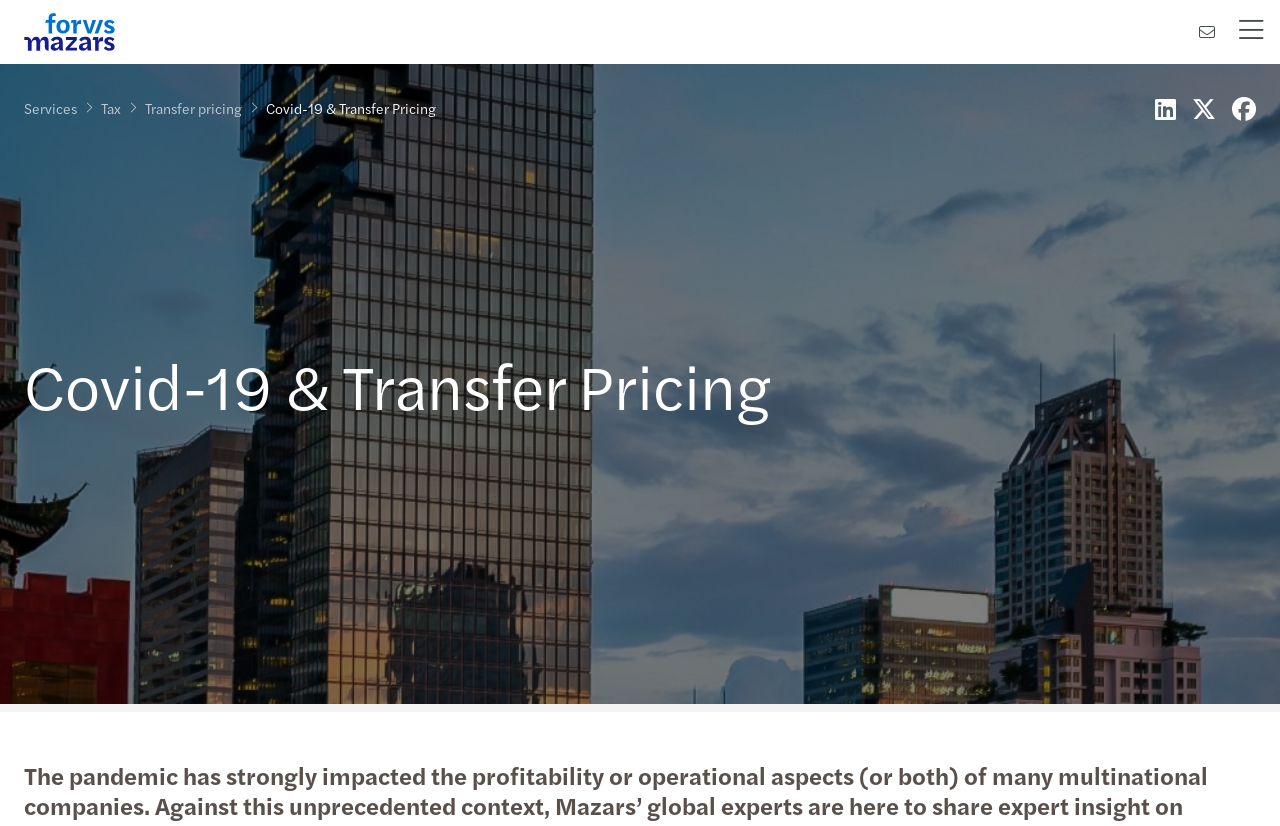Identify the bounding box coordinates of the section to be clicked to complete the task described by the following instruction: "Go to Transfer pricing". The coordinates should be four float numbers between 0 and 1, formatted as [left, top, right, bottom].

[0.107, 0.108, 0.195, 0.153]